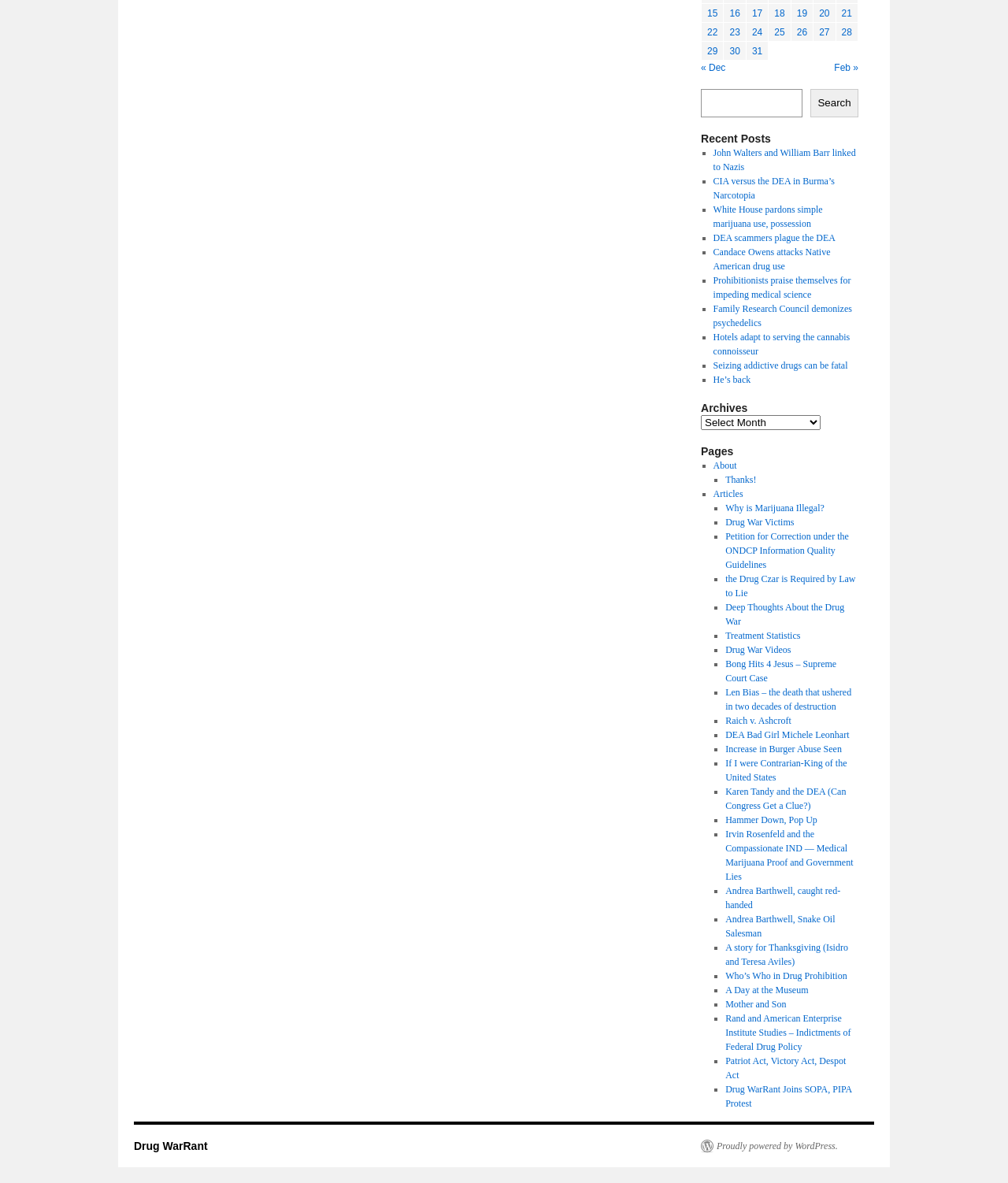Please identify the bounding box coordinates of the element I need to click to follow this instruction: "Search for something".

[0.695, 0.075, 0.852, 0.099]